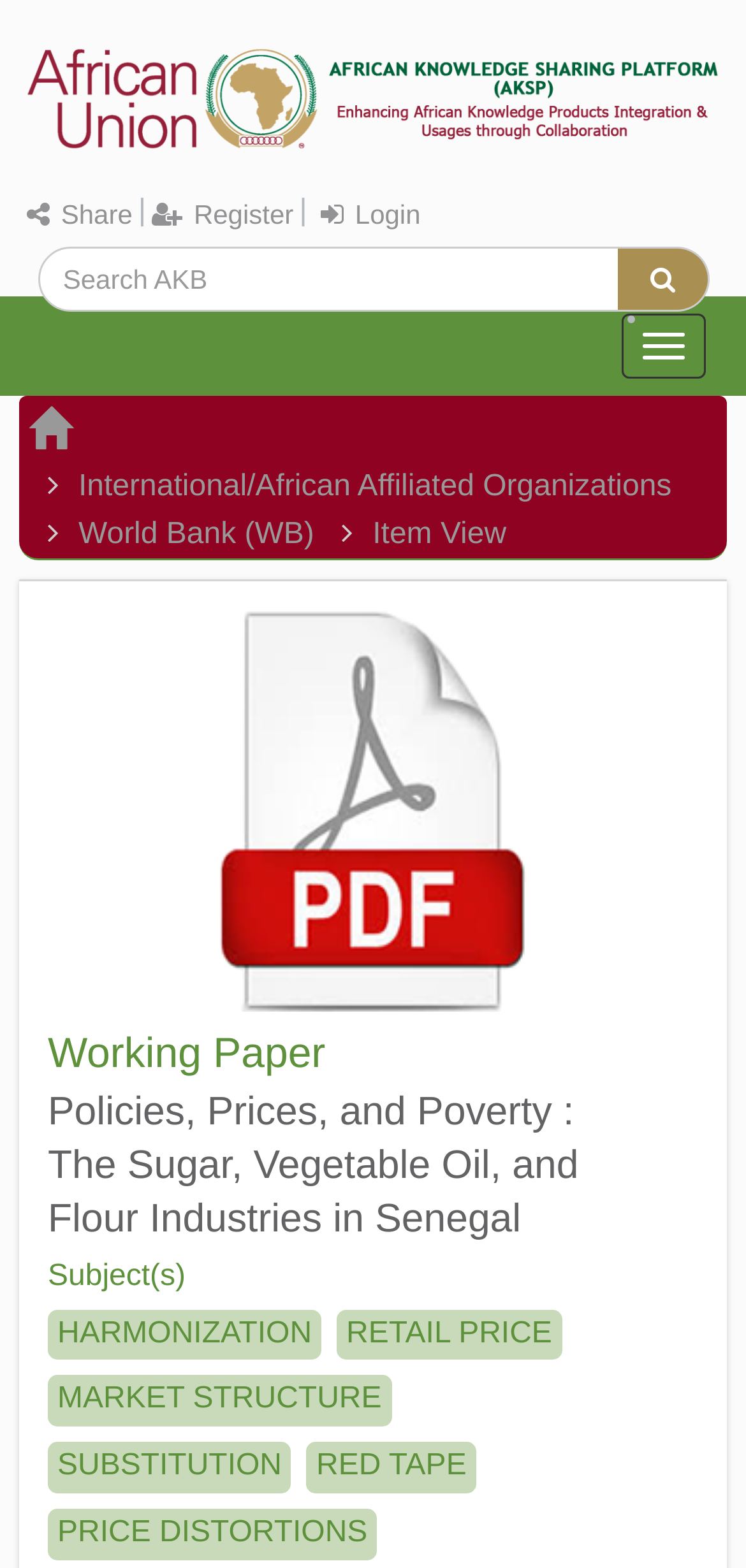Determine the bounding box coordinates of the target area to click to execute the following instruction: "View author profile of Arthur G. Hunt."

None